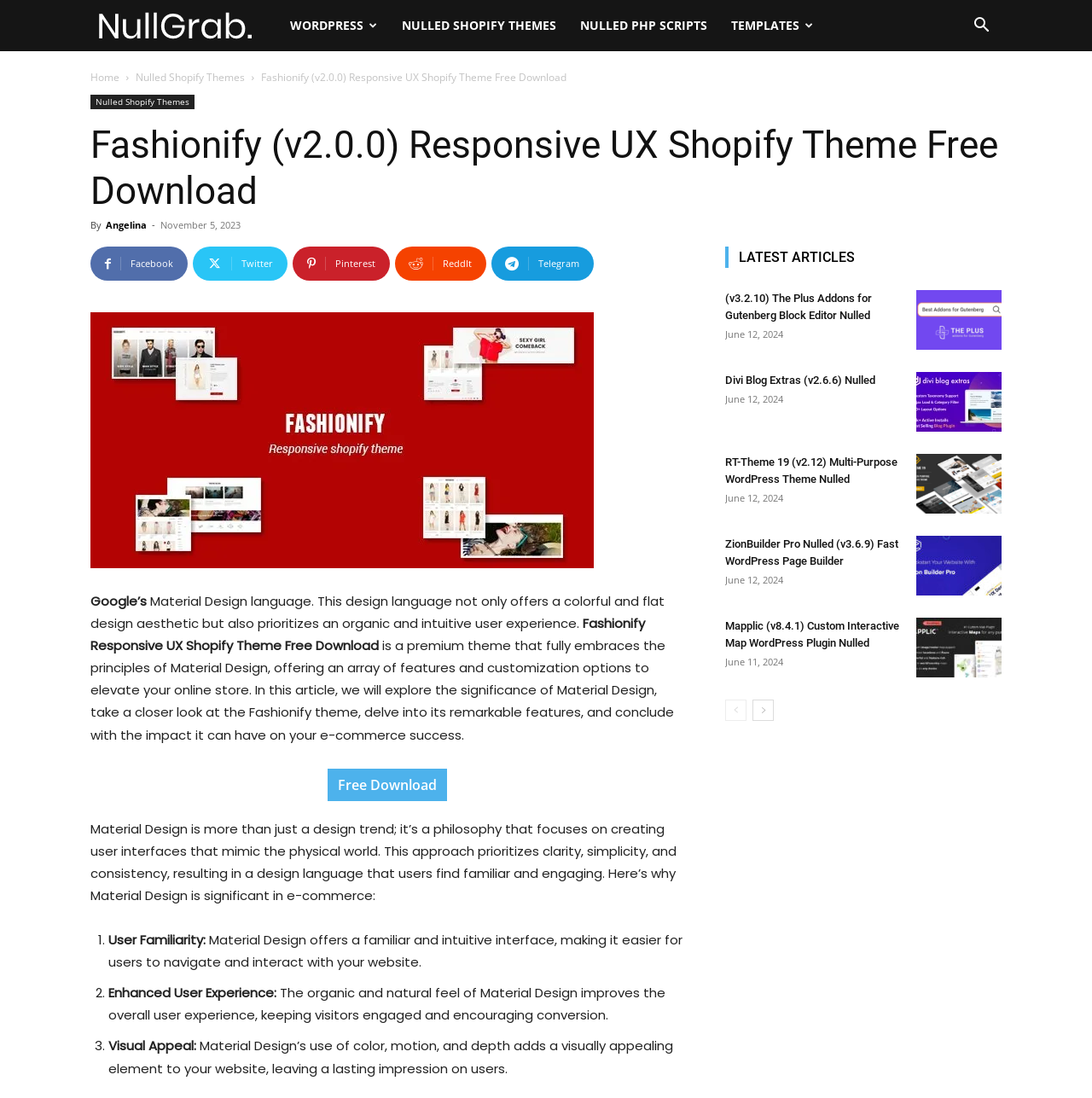Find the bounding box coordinates for the area that must be clicked to perform this action: "Read the article about 'Material Design'".

[0.083, 0.539, 0.138, 0.556]